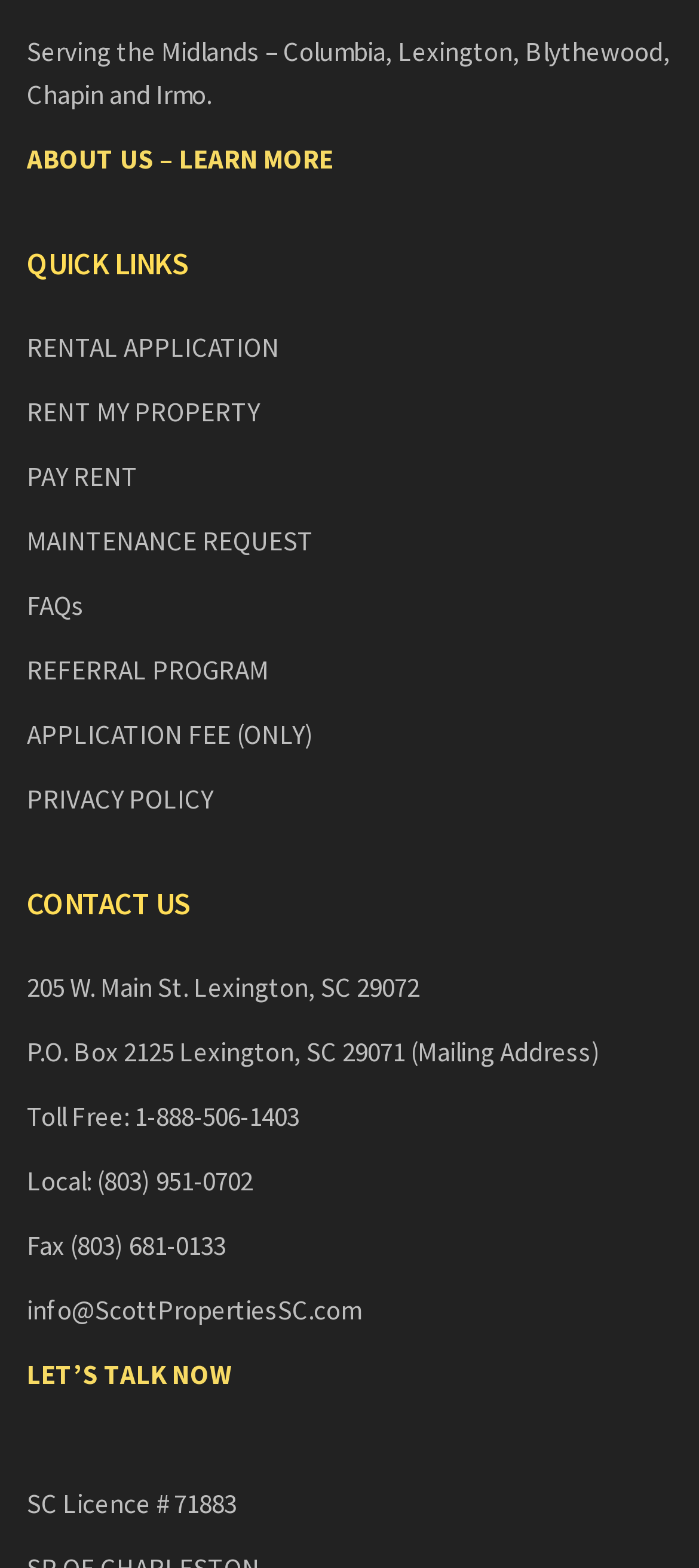What is the license number of Scott Properties?
Based on the image, respond with a single word or phrase.

71883